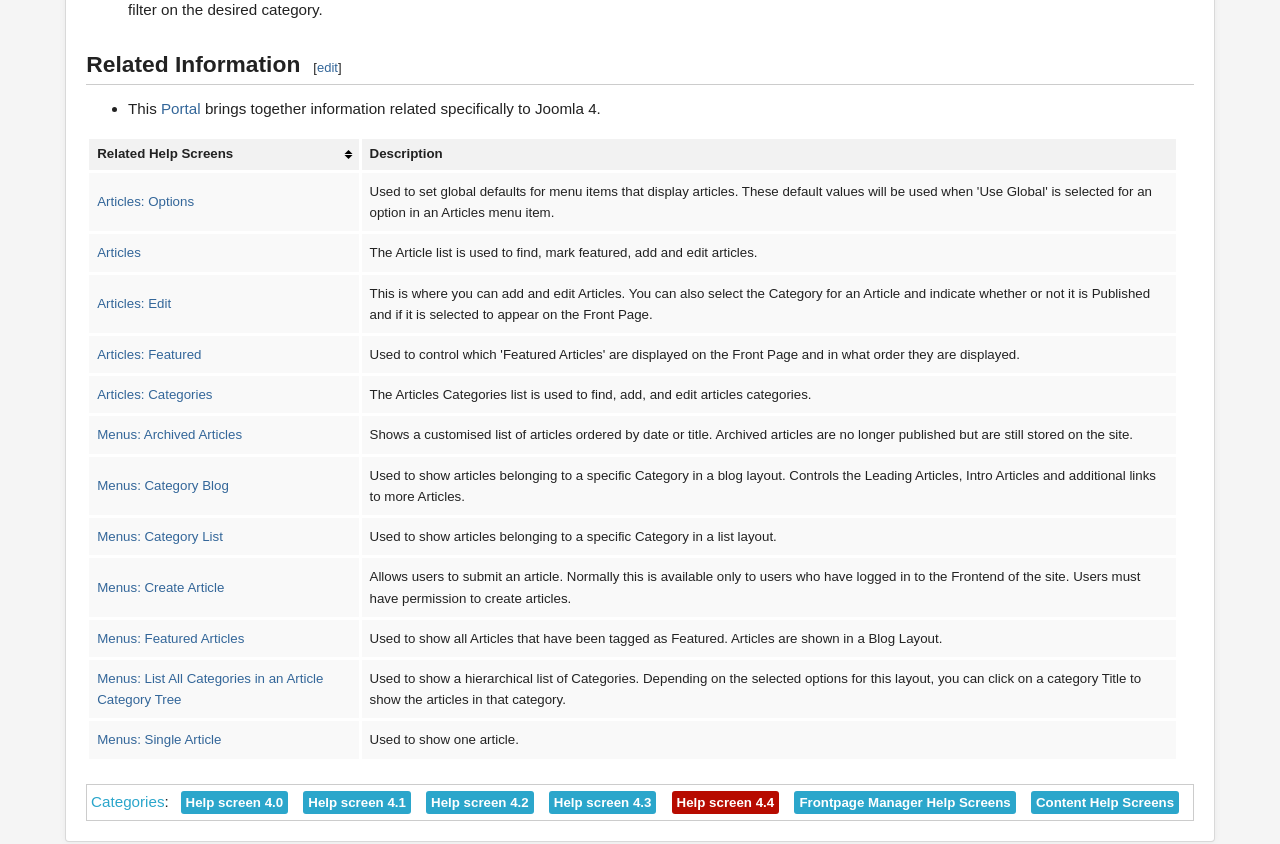What type of information is brought together in the Portal?
Refer to the image and provide a concise answer in one word or phrase.

Information related to Joomla 4